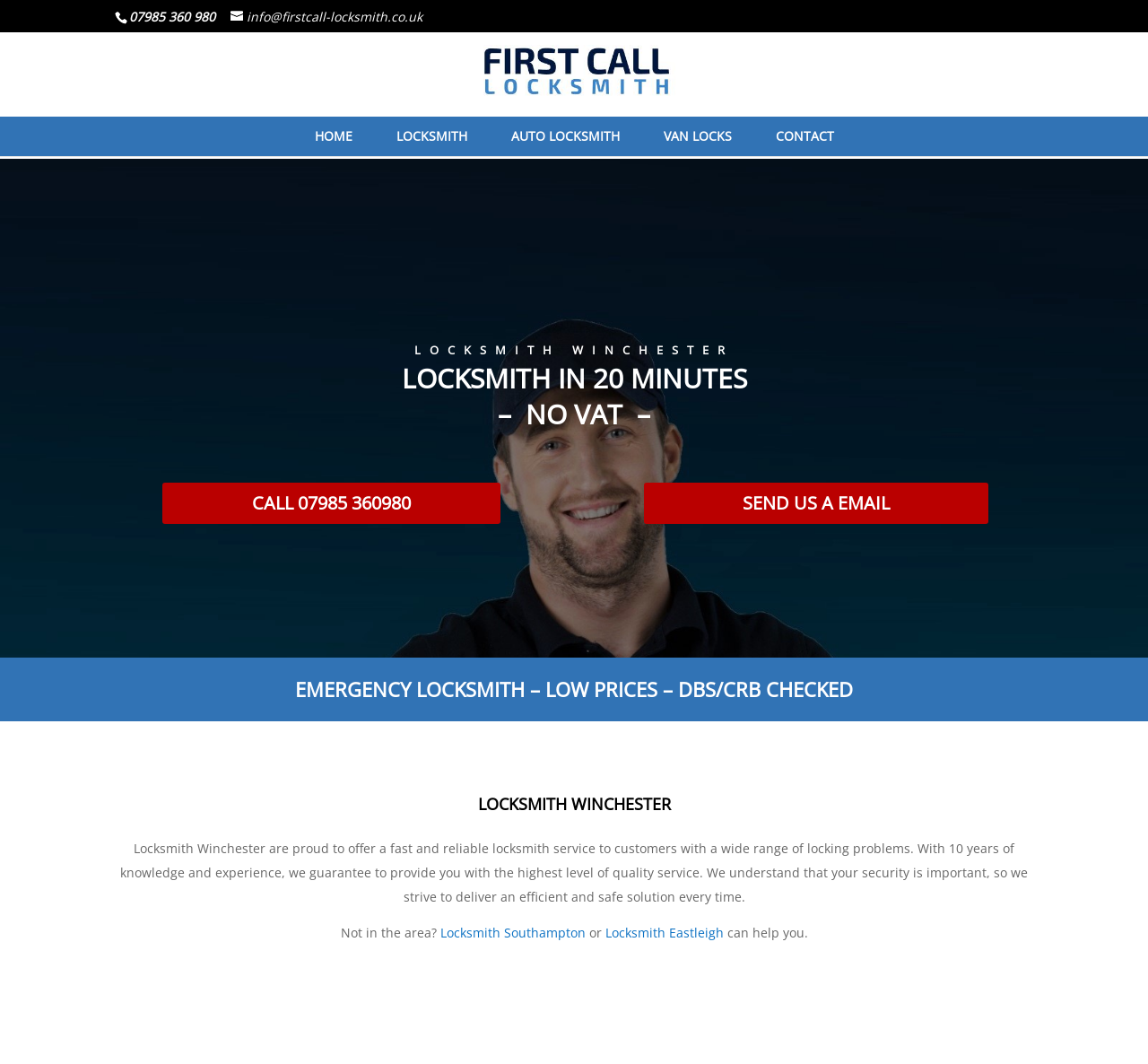Identify the bounding box of the HTML element described here: "alt="buy From Amazon"". Provide the coordinates as four float numbers between 0 and 1: [left, top, right, bottom].

None